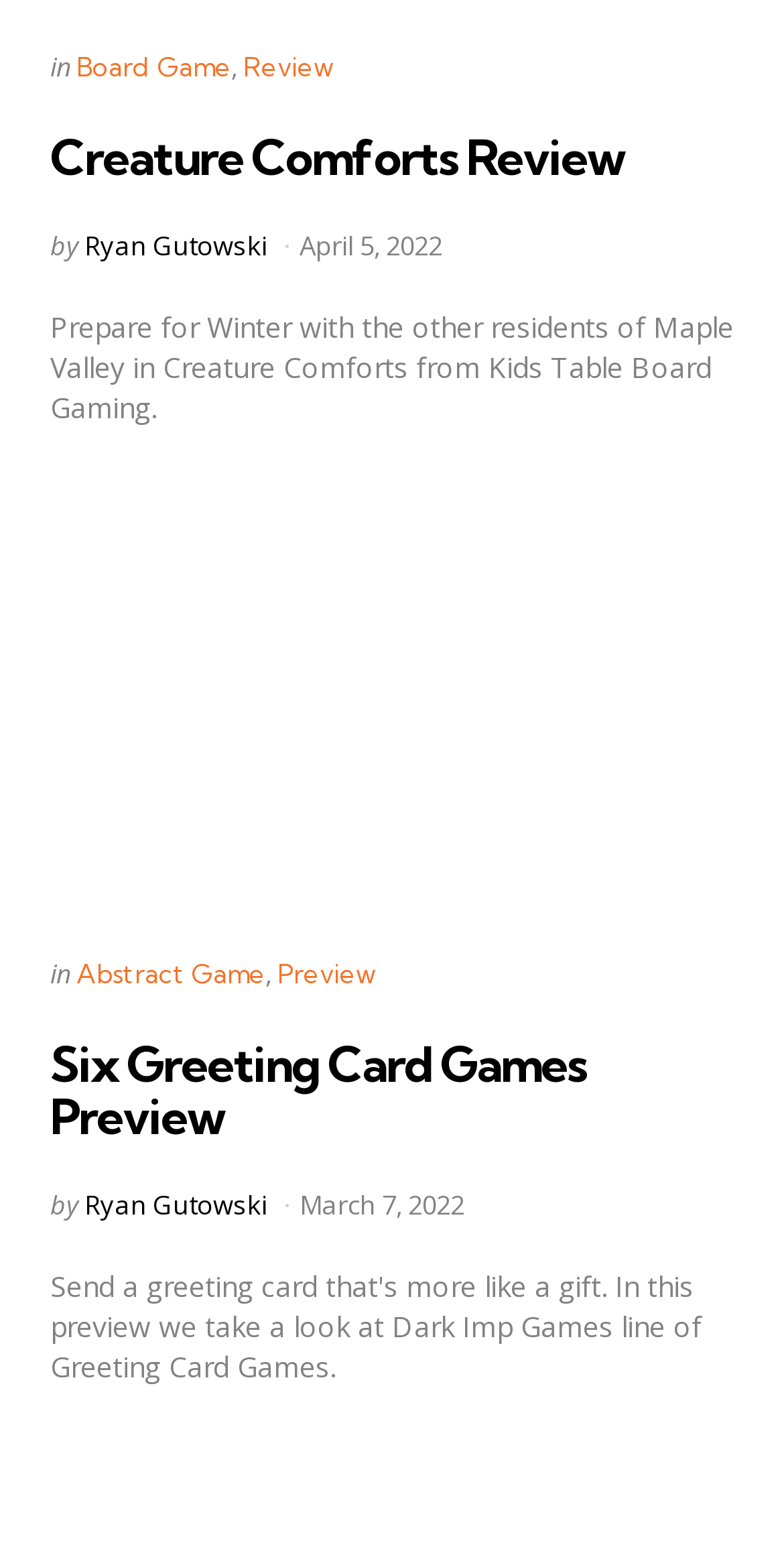Kindly determine the bounding box coordinates of the area that needs to be clicked to fulfill this instruction: "Click on the 'Board Game' category".

[0.097, 0.032, 0.295, 0.053]